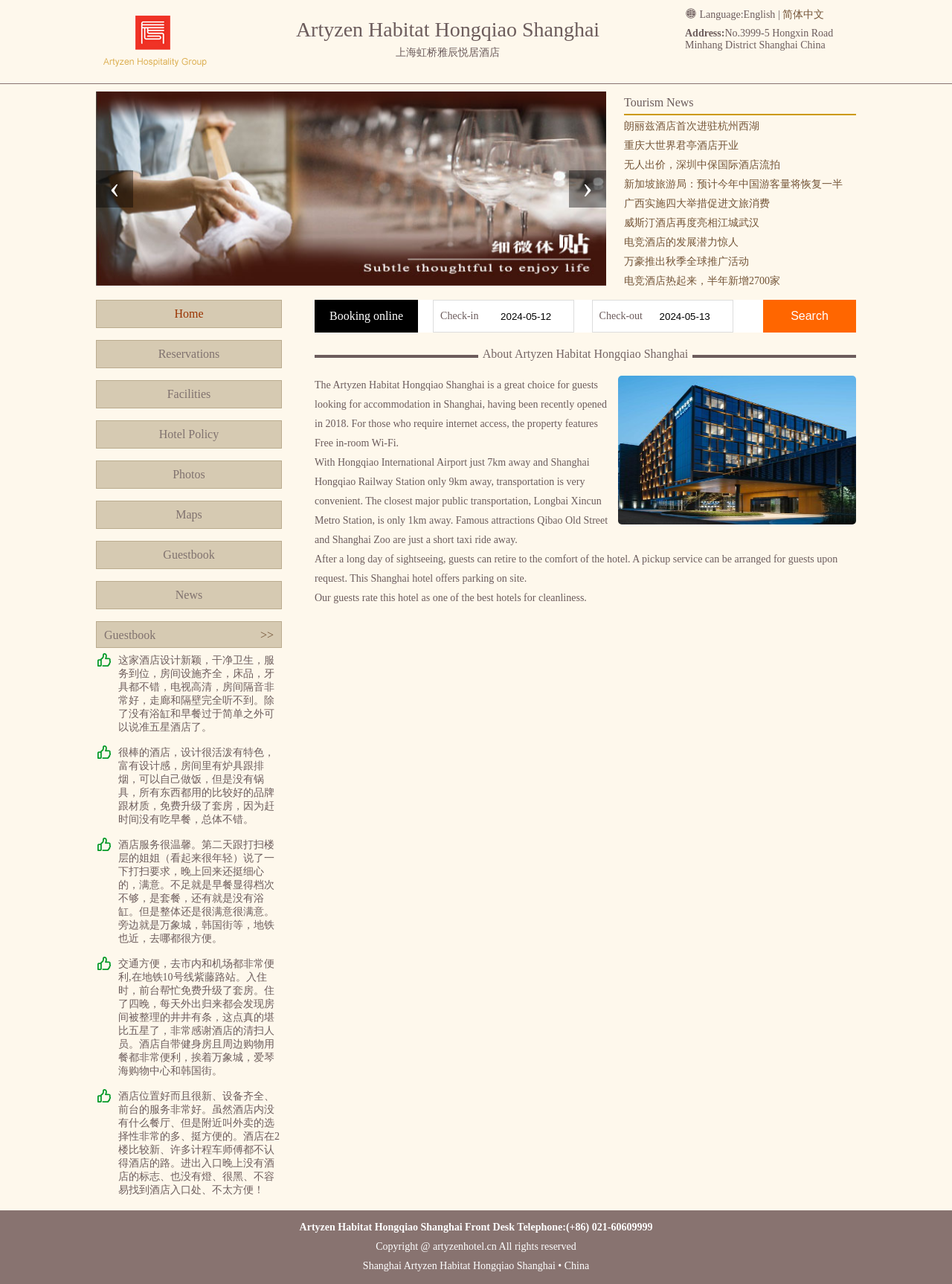Identify and provide the text content of the webpage's primary headline.

Artyzen Habitat Hongqiao Shanghai